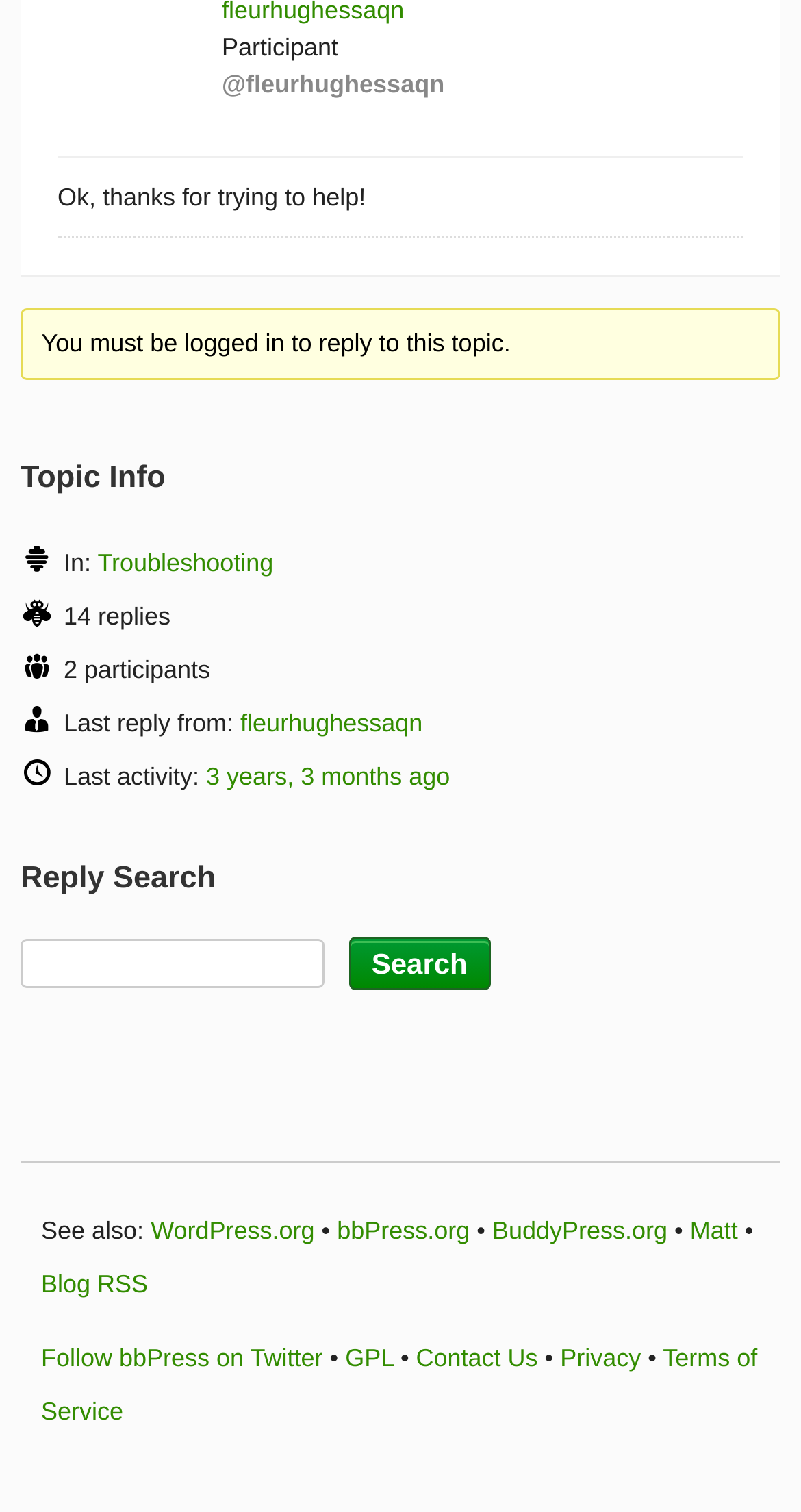Locate the bounding box coordinates of the item that should be clicked to fulfill the instruction: "Click on the 'CodeCombat Discourse' link".

None